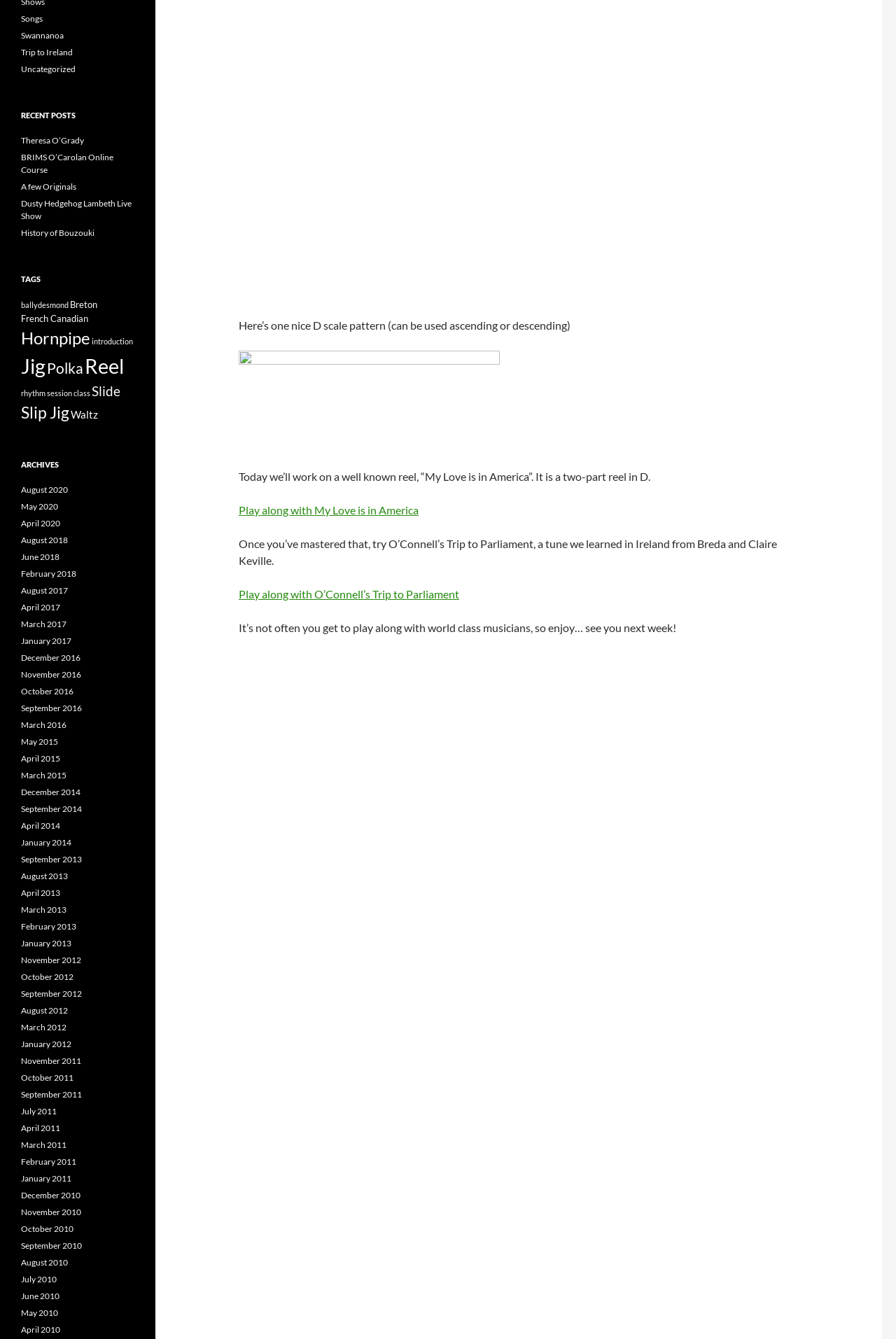Determine the bounding box coordinates for the clickable element to execute this instruction: "Play along with 'My Love is in America'". Provide the coordinates as four float numbers between 0 and 1, i.e., [left, top, right, bottom].

[0.266, 0.376, 0.467, 0.386]